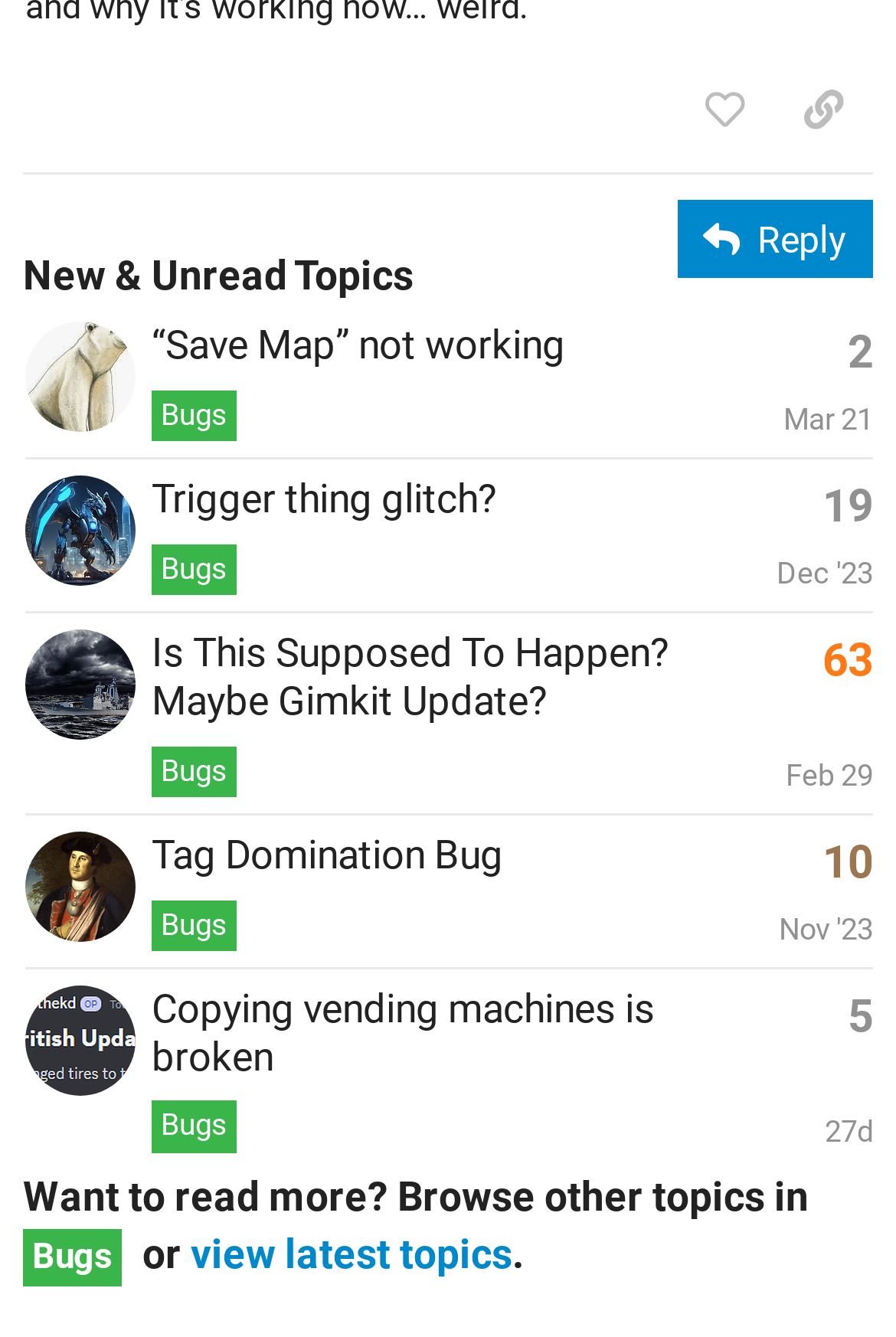What is the username of the latest poster of the topic 'Trigger thing glitch?'
From the details in the image, answer the question comprehensively.

I can see that the topic 'Trigger thing glitch?' has a link to the profile of the latest poster, which is 'Grey_Stone's profile, latest poster'.